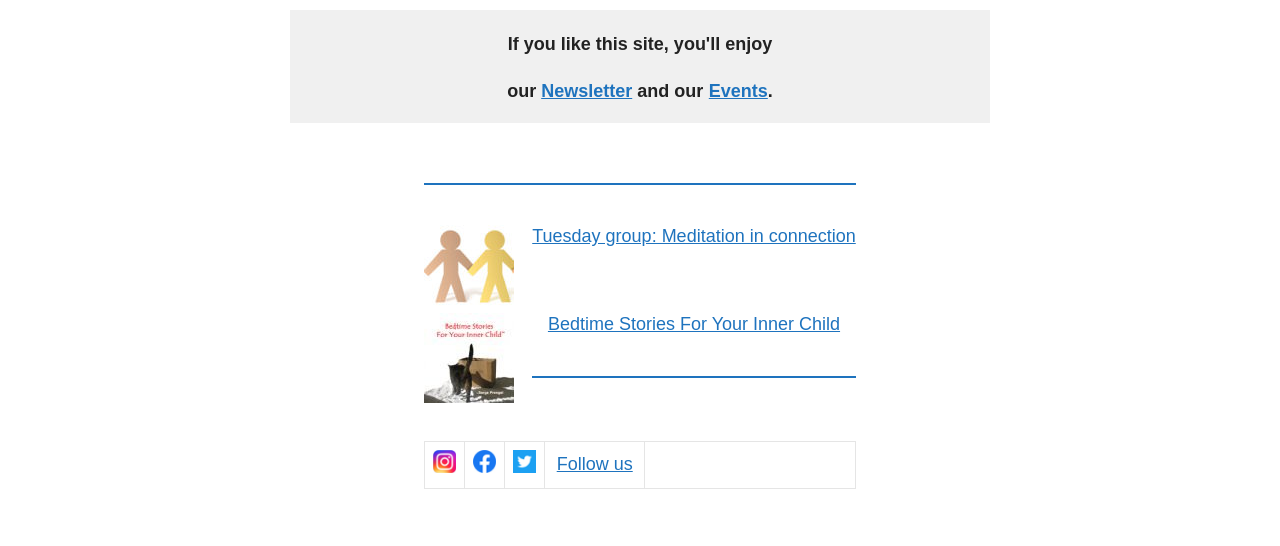Please determine the bounding box coordinates of the element to click on in order to accomplish the following task: "Open the 'Tuesday group: Meditation in connection' event". Ensure the coordinates are four float numbers ranging from 0 to 1, i.e., [left, top, right, bottom].

[0.416, 0.414, 0.669, 0.451]